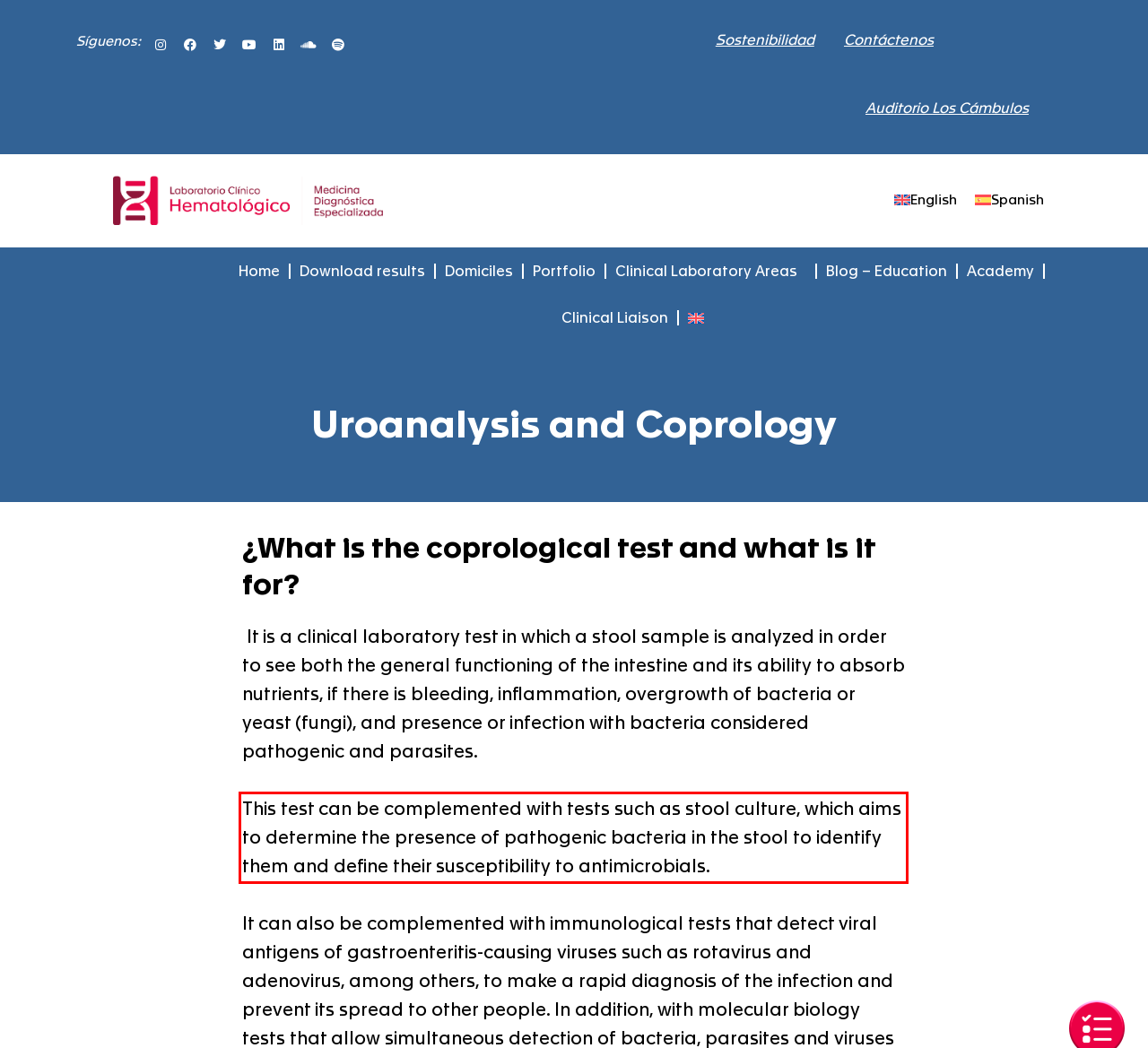Perform OCR on the text inside the red-bordered box in the provided screenshot and output the content.

This test can be complemented with tests such as stool culture, which aims to determine the presence of pathogenic bacteria in the stool to identify them and define their susceptibility to antimicrobials.